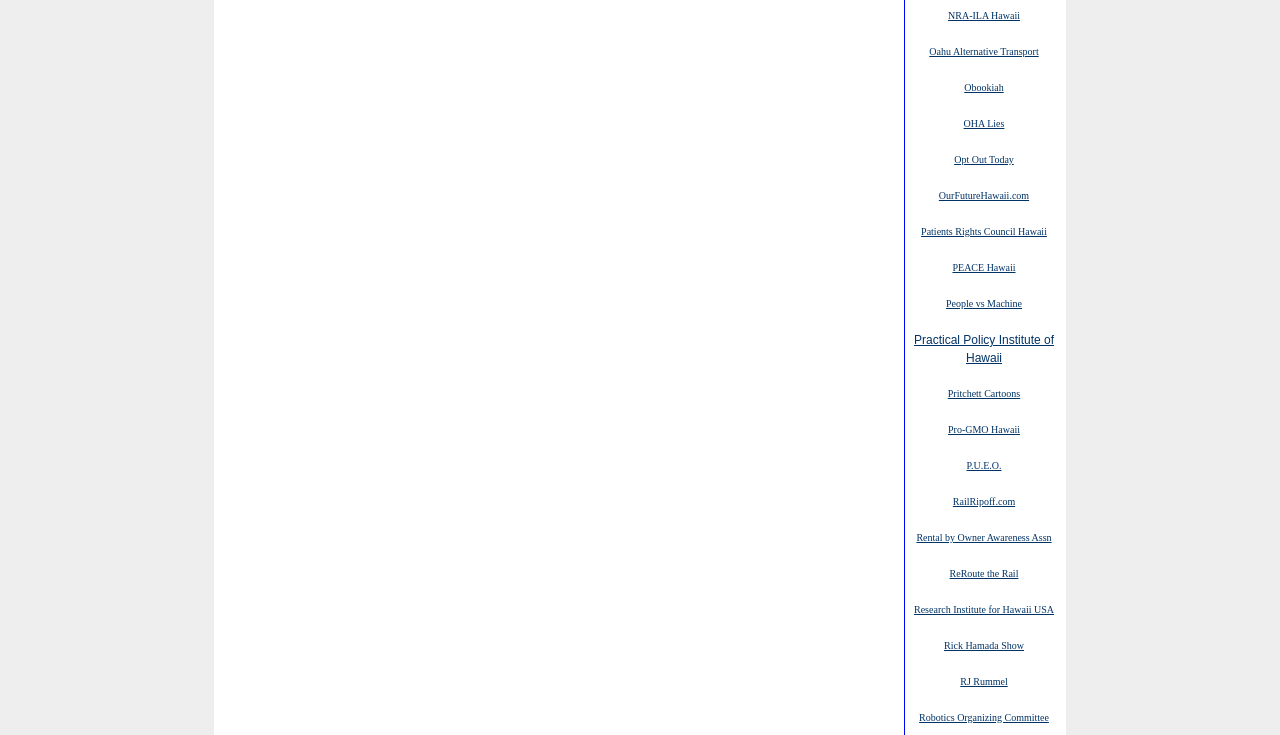What is the topmost link on this webpage?
Based on the screenshot, respond with a single word or phrase.

NRA-ILA Hawaii